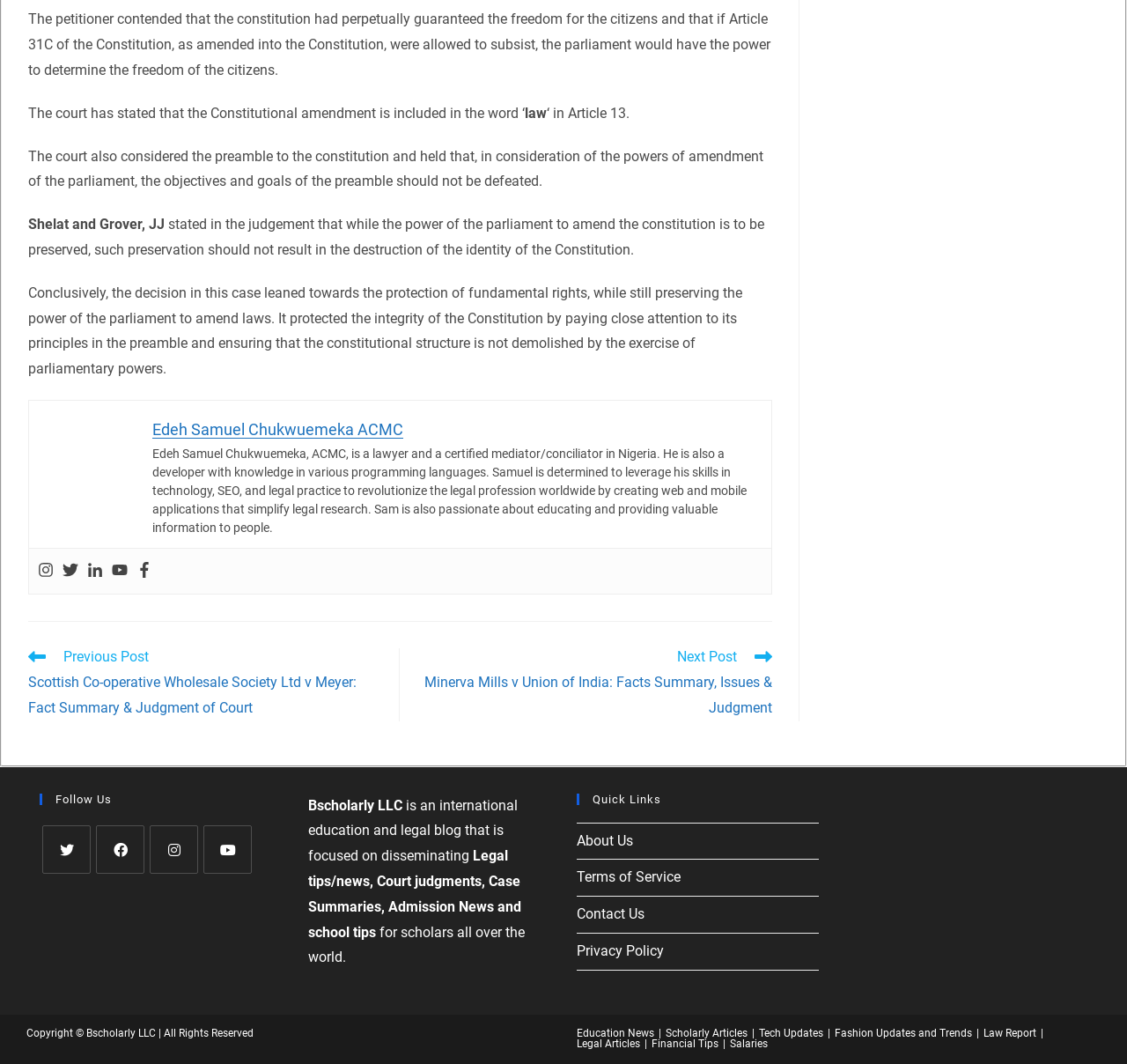Can you specify the bounding box coordinates for the region that should be clicked to fulfill this instruction: "Check the latest Education News".

[0.512, 0.965, 0.58, 0.977]